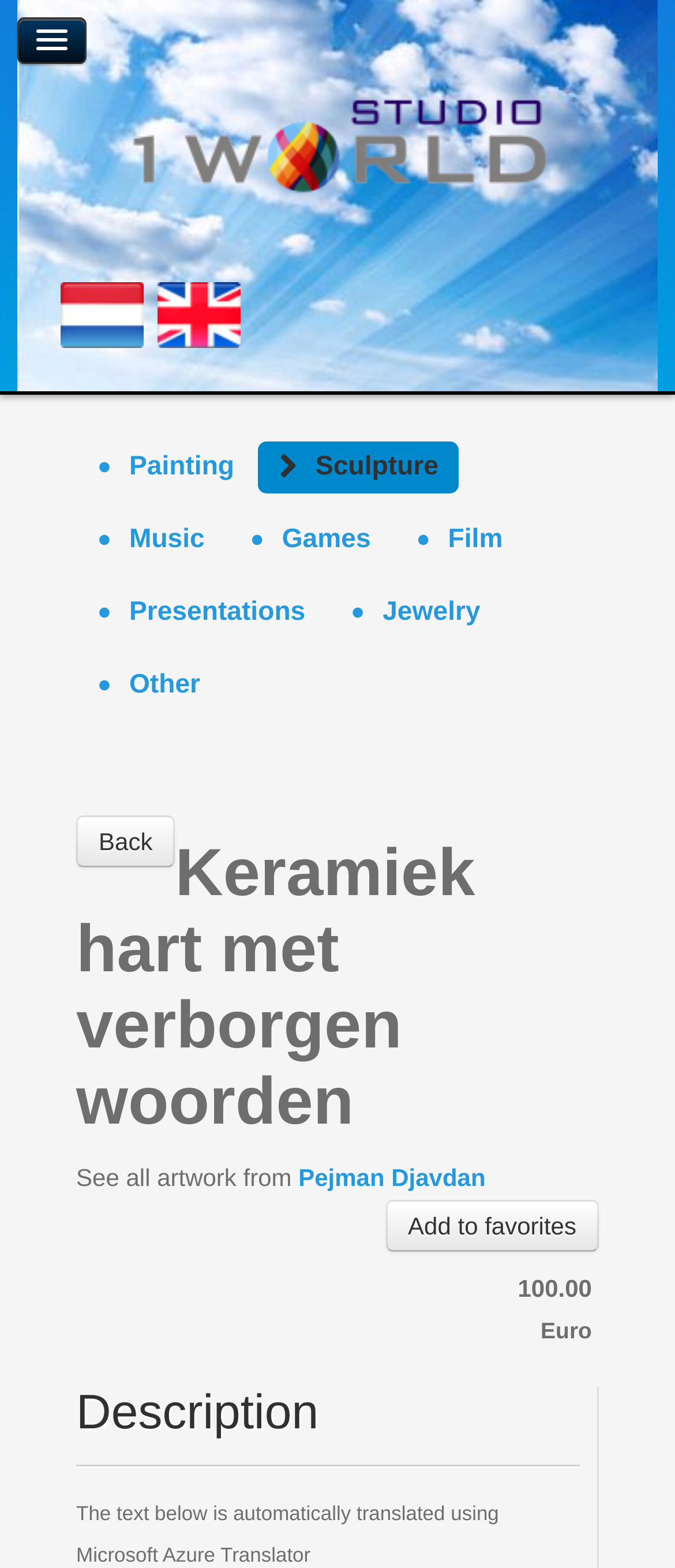Respond to the question below with a concise word or phrase:
How many languages are available for the studio1world website?

2